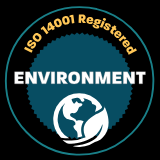What is the shape of the badge?
Utilize the information in the image to give a detailed answer to the question.

The caption describes the badge as 'circular' and mentions that it is framed with a teal border, emphasizing the importance of sustainability and environmental stewardship.